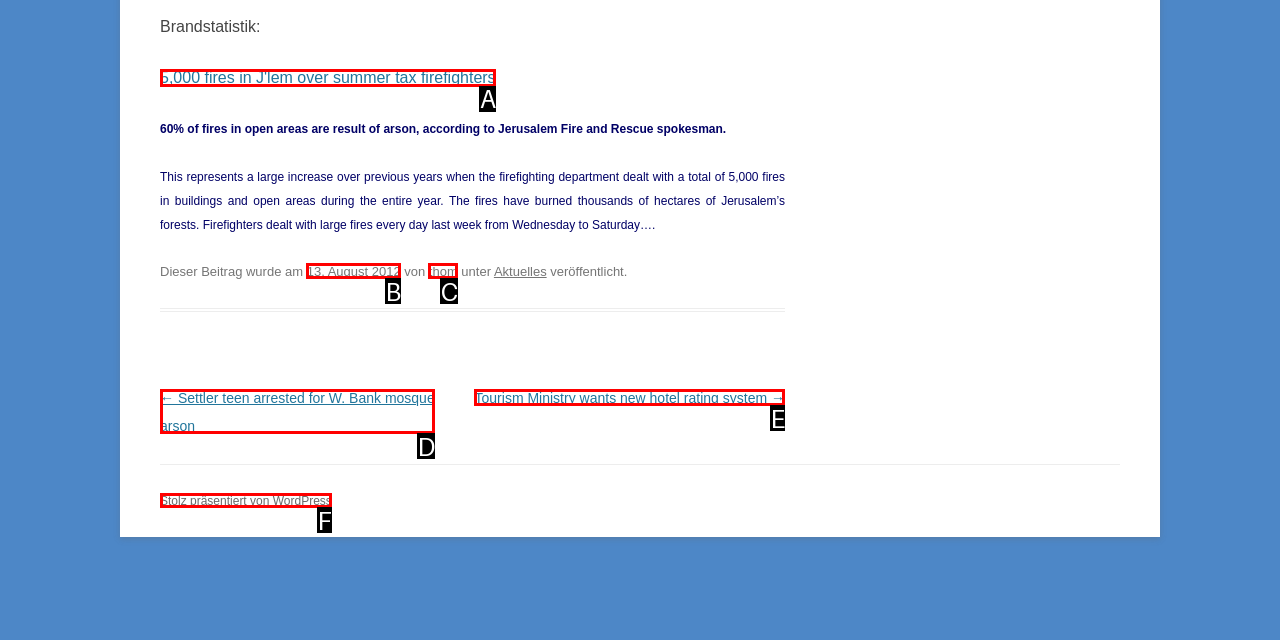Given the description: Stolz präsentiert von WordPress, identify the corresponding option. Answer with the letter of the appropriate option directly.

F